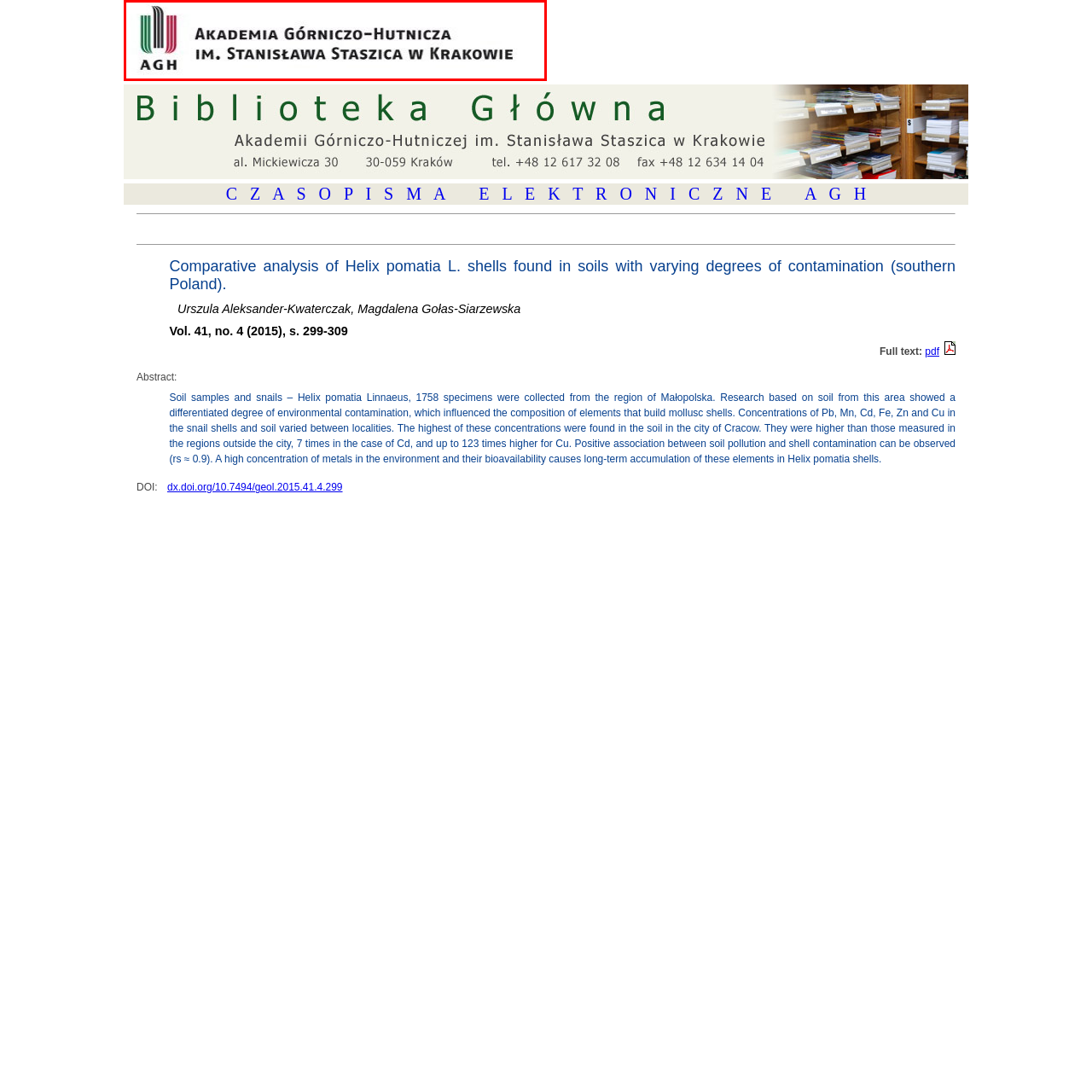Inspect the image outlined in red and answer succinctly: What fields is the university renowned for?

Mining, metallurgy, and engineering